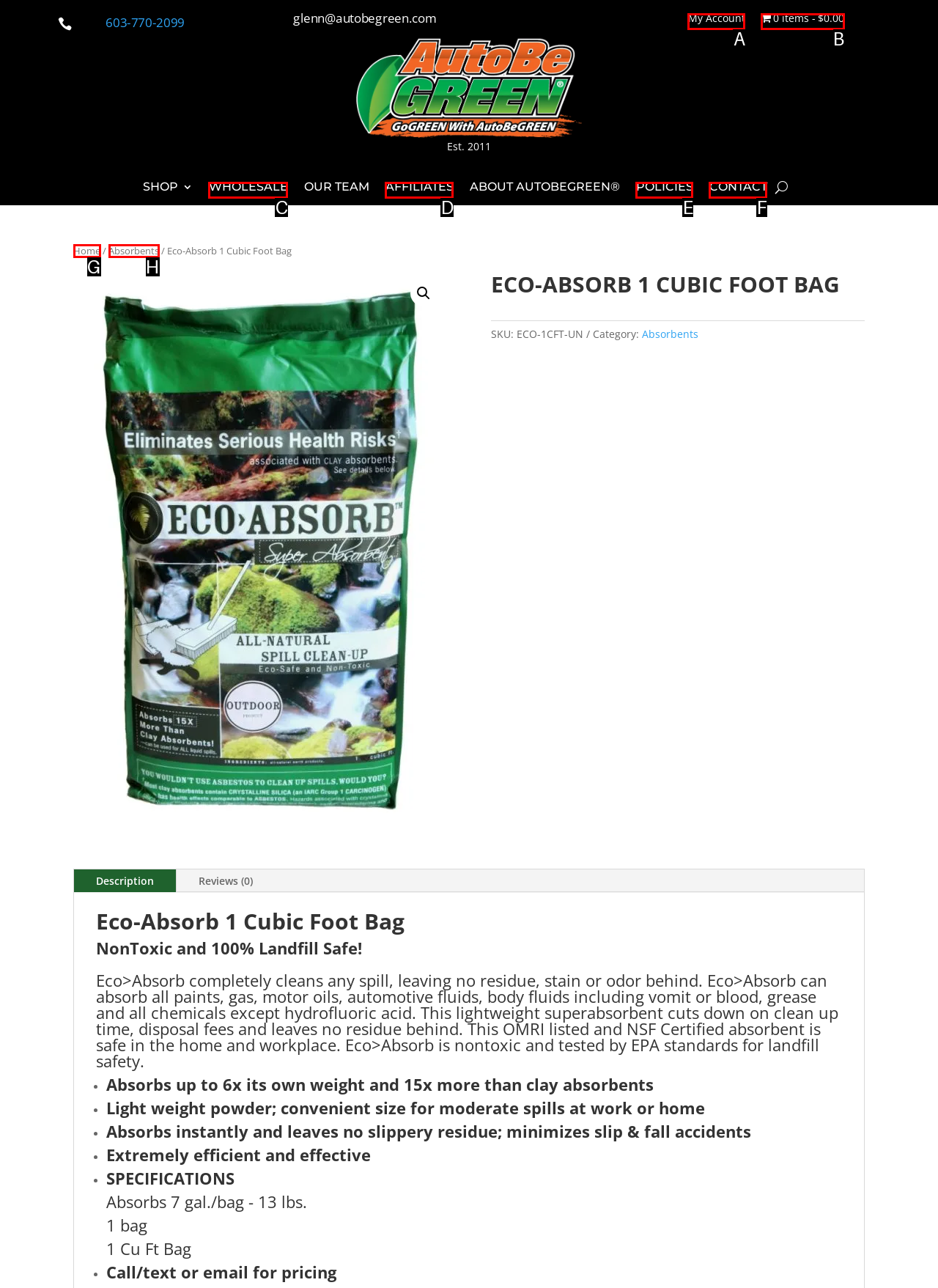From the options presented, which lettered element matches this description: My Account
Reply solely with the letter of the matching option.

A